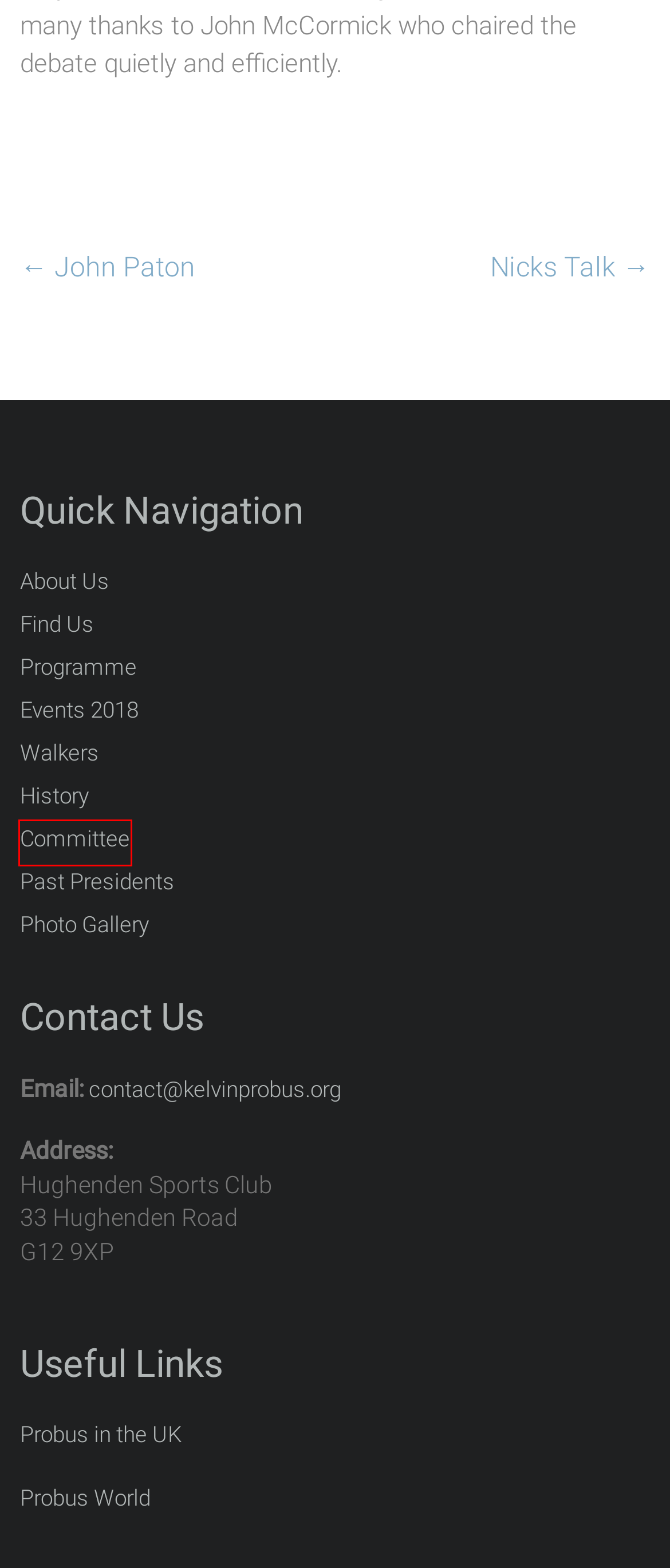You have a screenshot of a webpage with a red rectangle bounding box. Identify the best webpage description that corresponds to the new webpage after clicking the element within the red bounding box. Here are the candidates:
A. John Paton - Kelvin Probus
B. History - Kelvin Probus
C. Find Us - Kelvin Probus
D. Nicks Talk - Kelvin Probus
E. Past Presidents - Kelvin Probus
F. Committee - Kelvin Probus
G. Photo Gallery - Kelvin Probus
H. Programme - Kelvin Probus

F